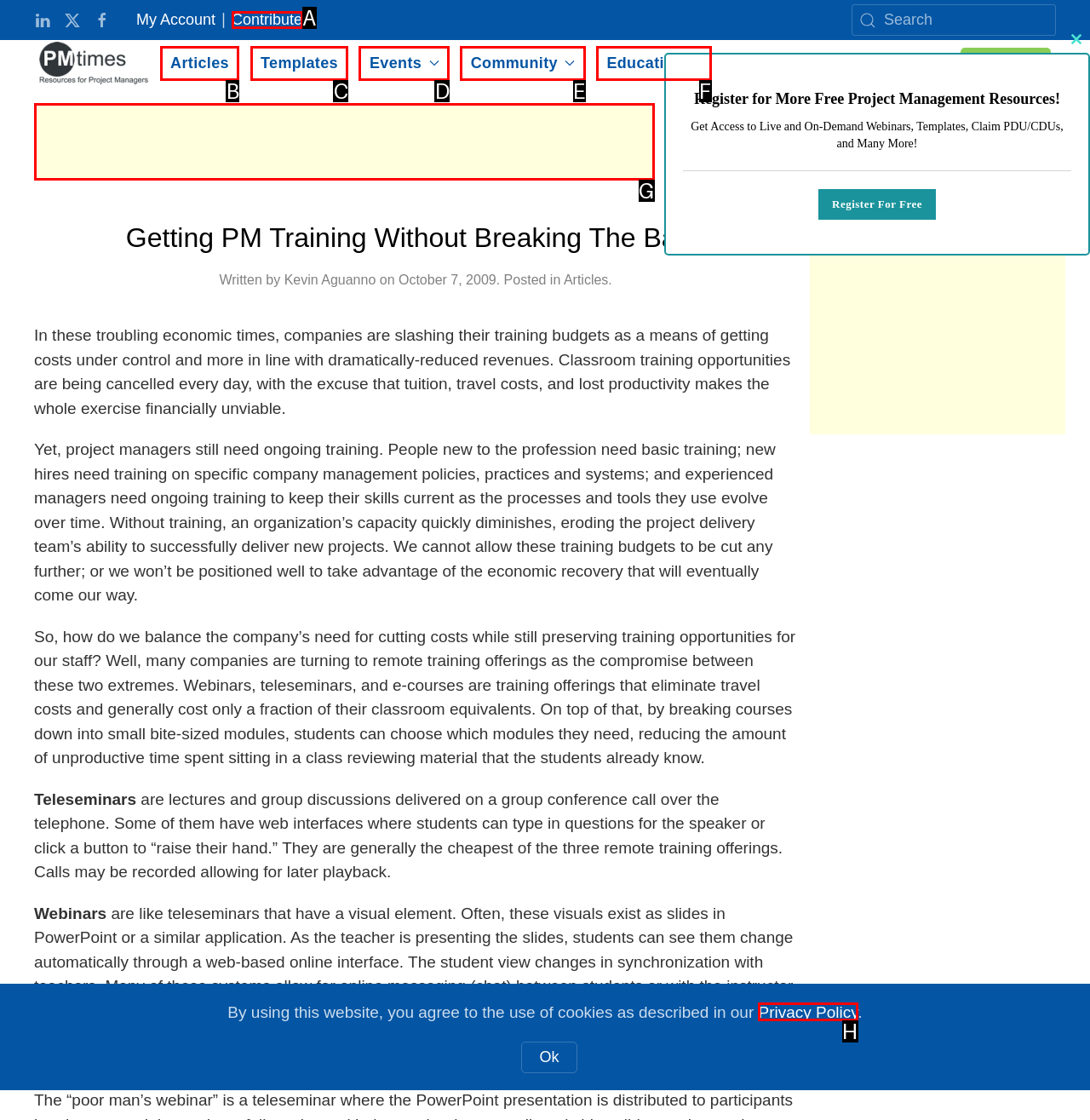Tell me which one HTML element best matches the description: aria-label="Advertisement" name="aswift_1" title="Advertisement"
Answer with the option's letter from the given choices directly.

G